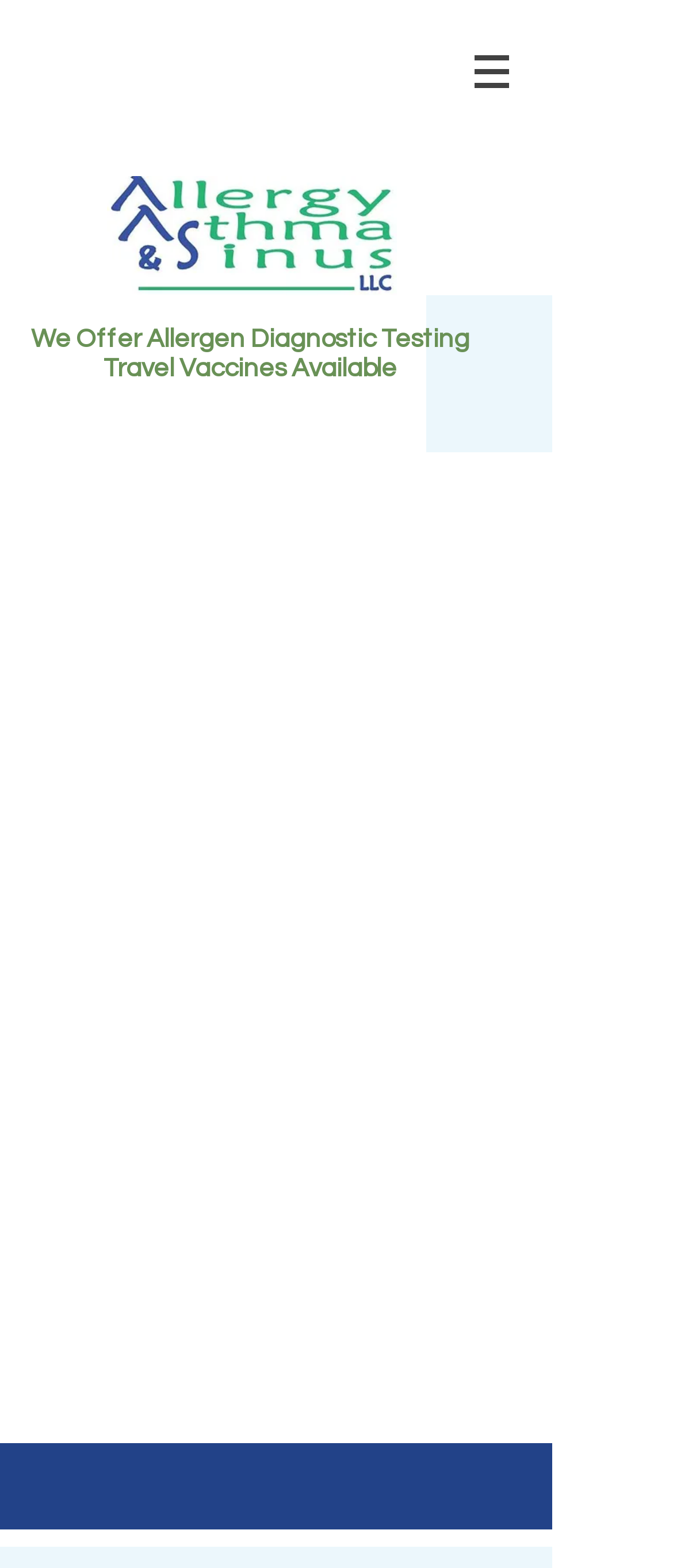Give a short answer to this question using one word or a phrase:
What is the name of the image on the top left?

AASLLC.jpg